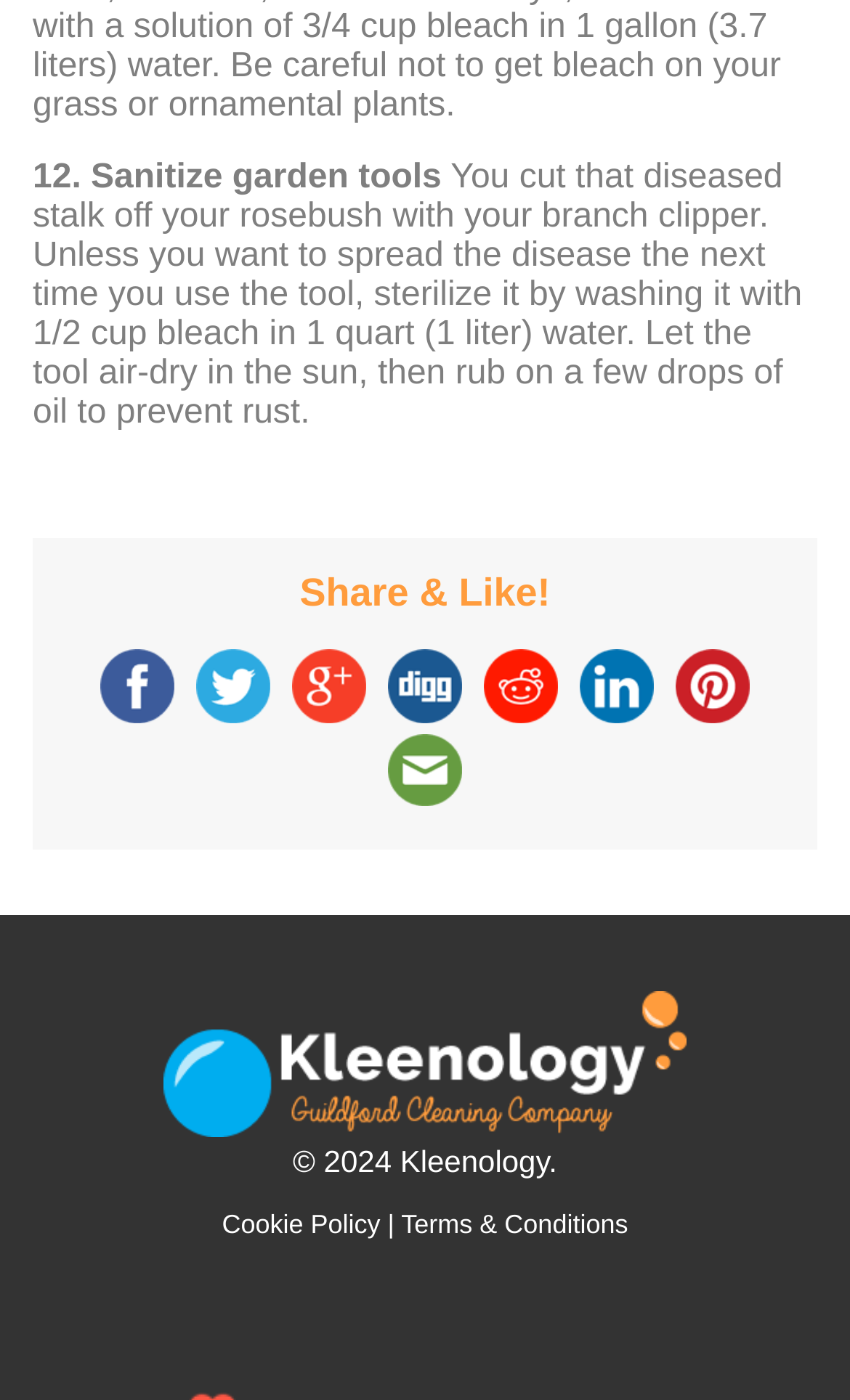Give a one-word or one-phrase response to the question: 
How many social media platforms are available for sharing?

6